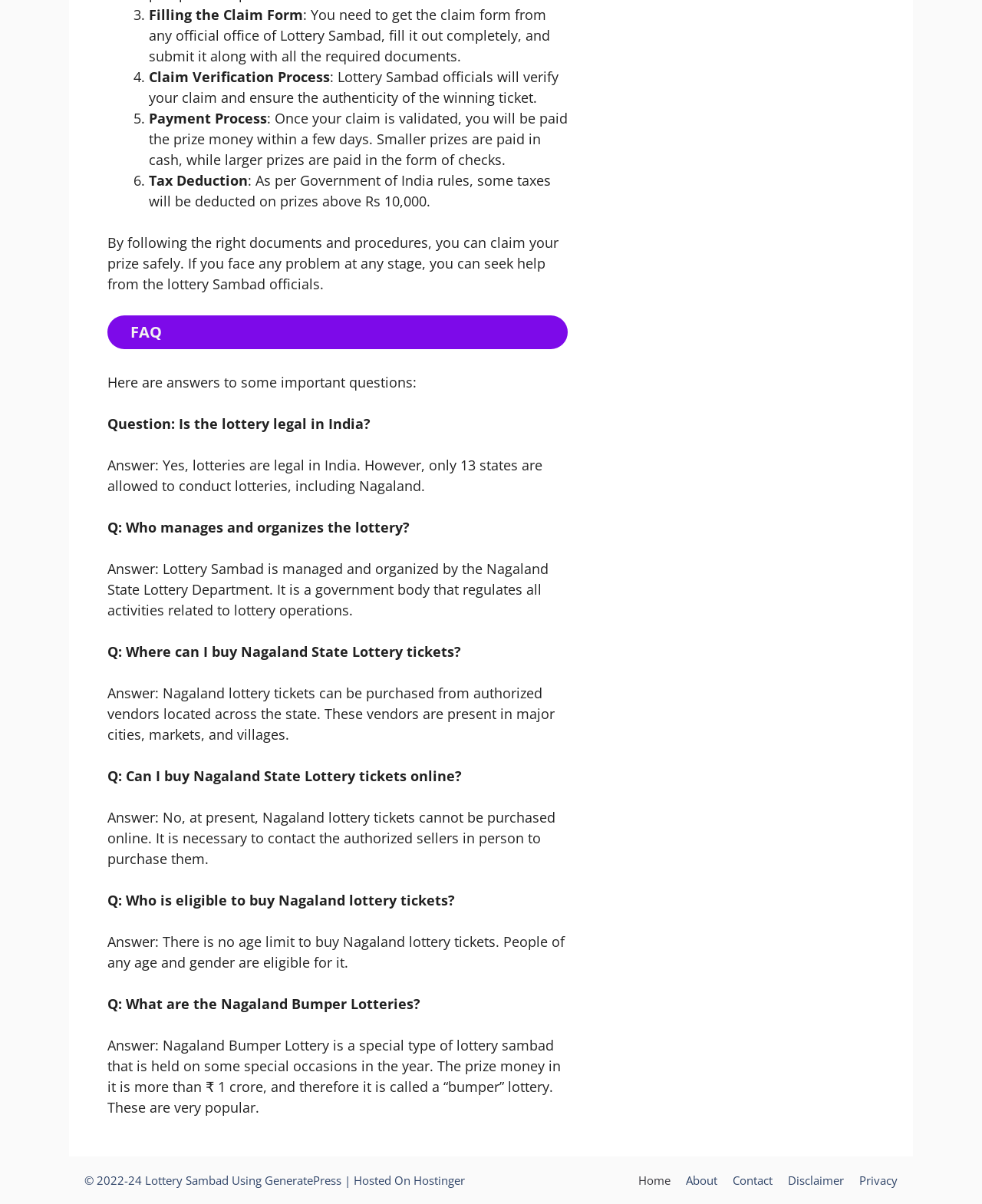Give a concise answer using one word or a phrase to the following question:
What is the first step to claim a prize?

Filling the Claim Form